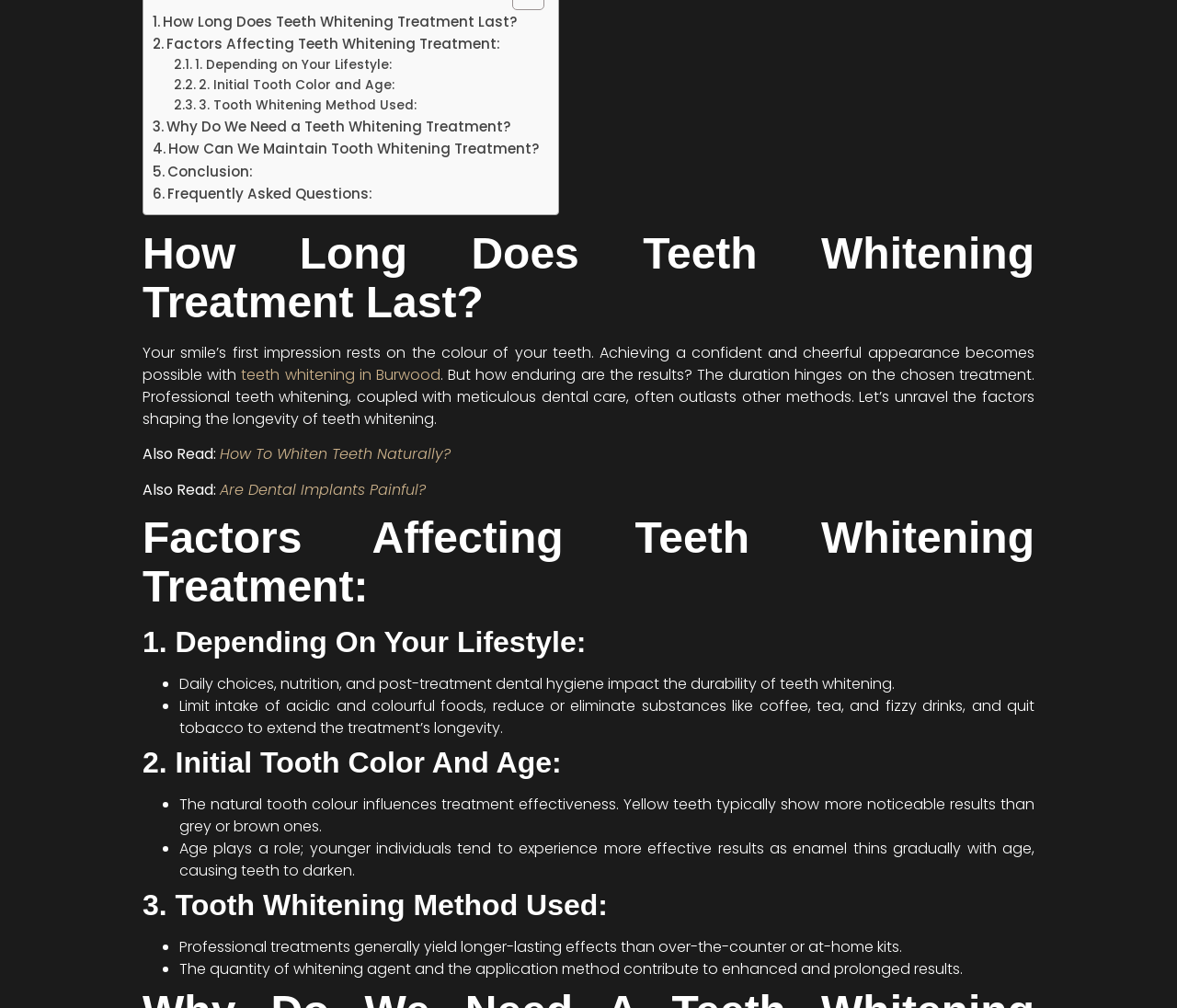Identify the bounding box coordinates for the UI element described as follows: "Conclusion:". Ensure the coordinates are four float numbers between 0 and 1, formatted as [left, top, right, bottom].

[0.13, 0.159, 0.215, 0.182]